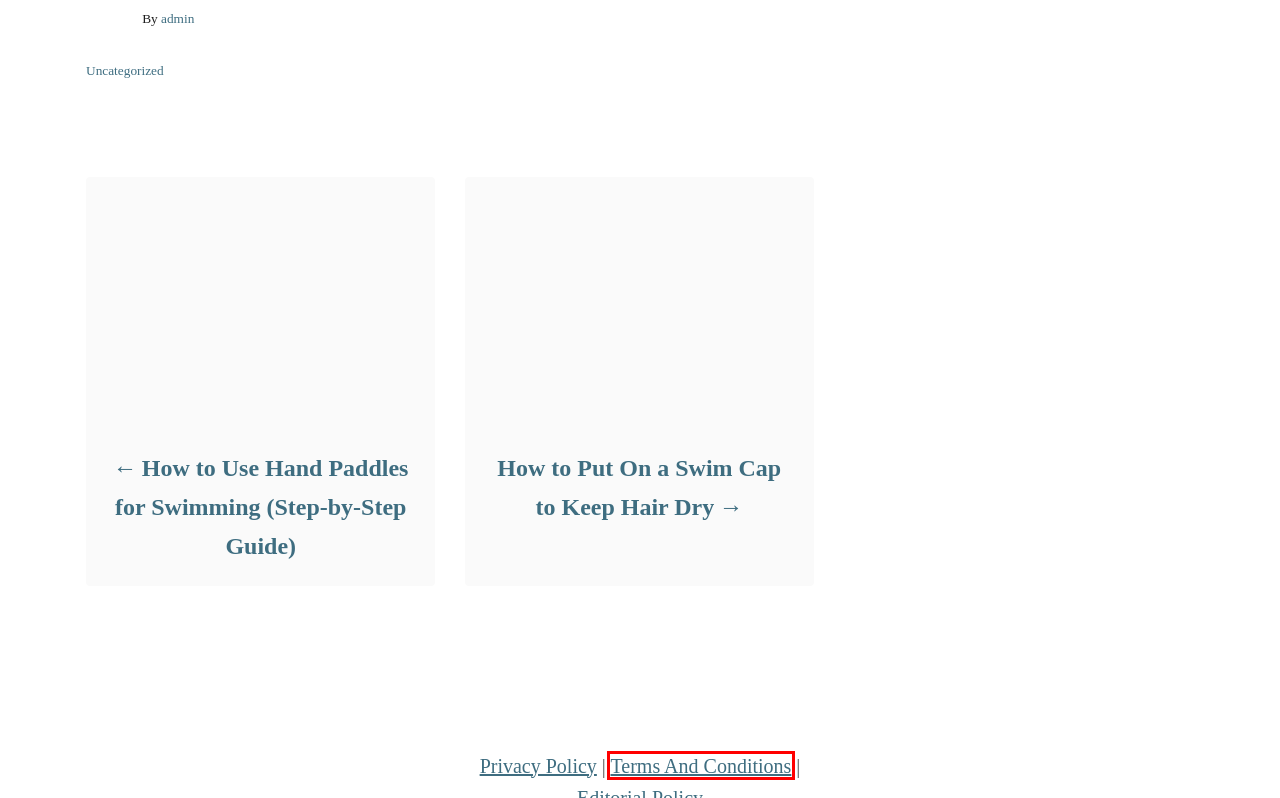Review the screenshot of a webpage containing a red bounding box around an element. Select the description that best matches the new webpage after clicking the highlighted element. The options are:
A. How to Use Hand Paddles for Swimming (Step-by-Step Guide) - Triathlon Training is Fun
B. What Is A Duathlon? Distances, Order, Gear, How To Train & Beginner Tips - Triathlon Budgeting
C. How to Put On a Swim Cap to Keep Hair Dry - Triathlon Training is Fun
D. Privacy Policy - Triathlon Training is Fun
E. Uncategorized Archives - Triathlon Training is Fun
F. Terms and Conditions - Triathlon Training is Fun
G. How to Swim Breaststroke With Head Above Water - Triathlon Training is Fun
H. Are Folding Bikes Good for Long Rides? - Triathlon Training is Fun

F